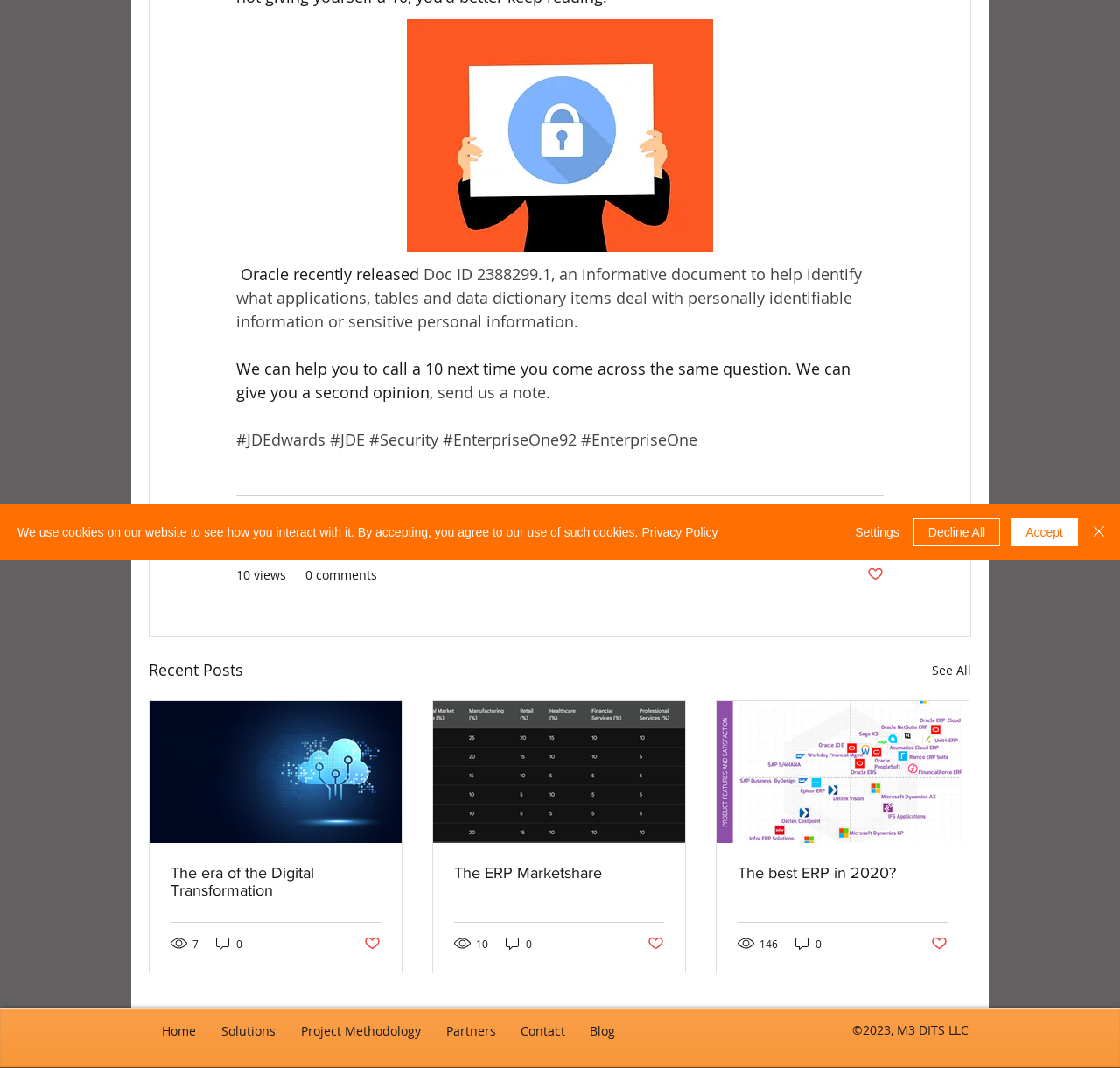Determine the bounding box coordinates for the UI element described. Format the coordinates as (top-left x, top-left y, bottom-right x, bottom-right y) and ensure all values are between 0 and 1. Element description: The ERP Marketshare

[0.405, 0.809, 0.593, 0.825]